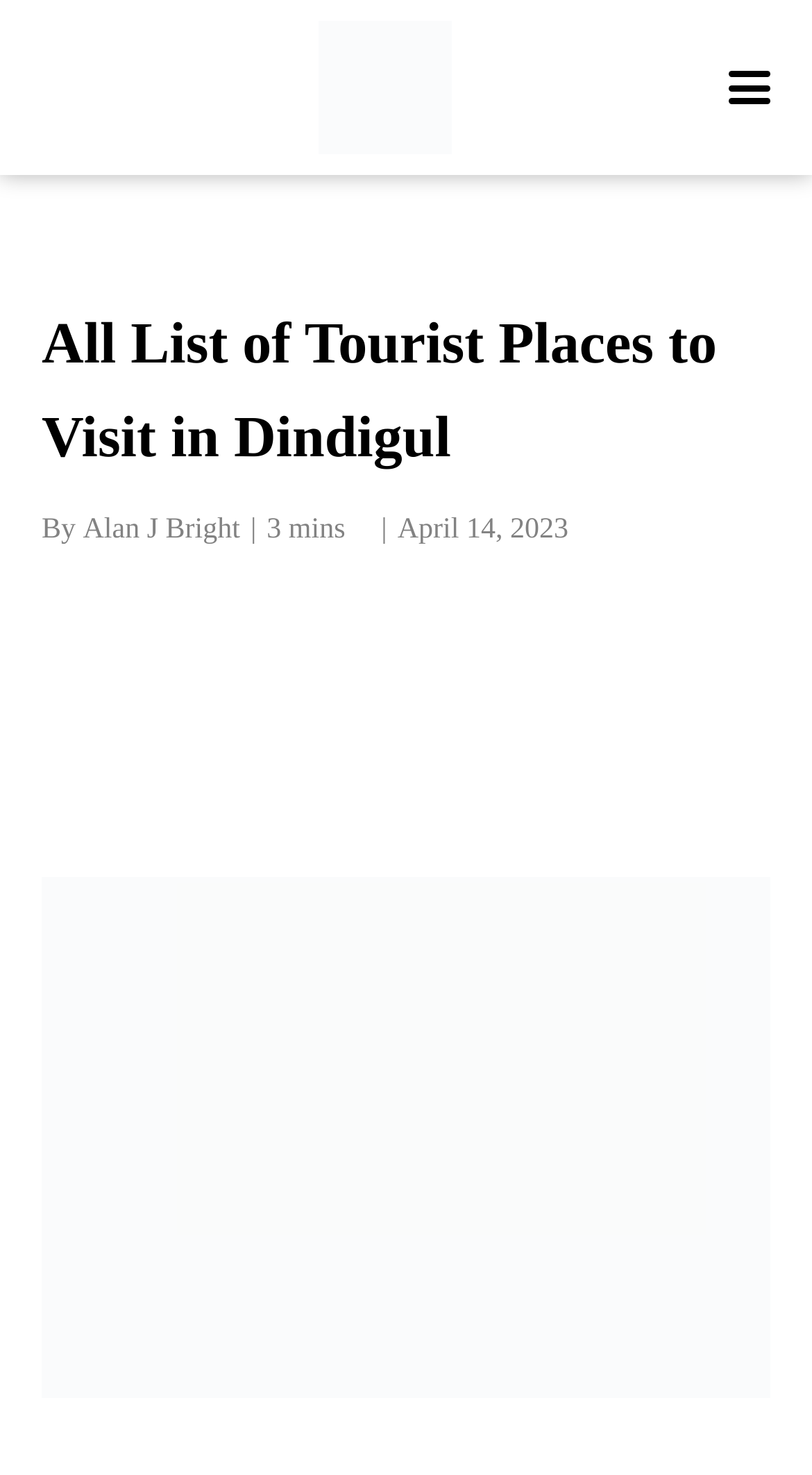From the element description alt="Best Places", predict the bounding box coordinates of the UI element. The coordinates must be specified in the format (top-left x, top-left y, bottom-right x, bottom-right y) and should be within the 0 to 1 range.

[0.051, 0.014, 0.897, 0.105]